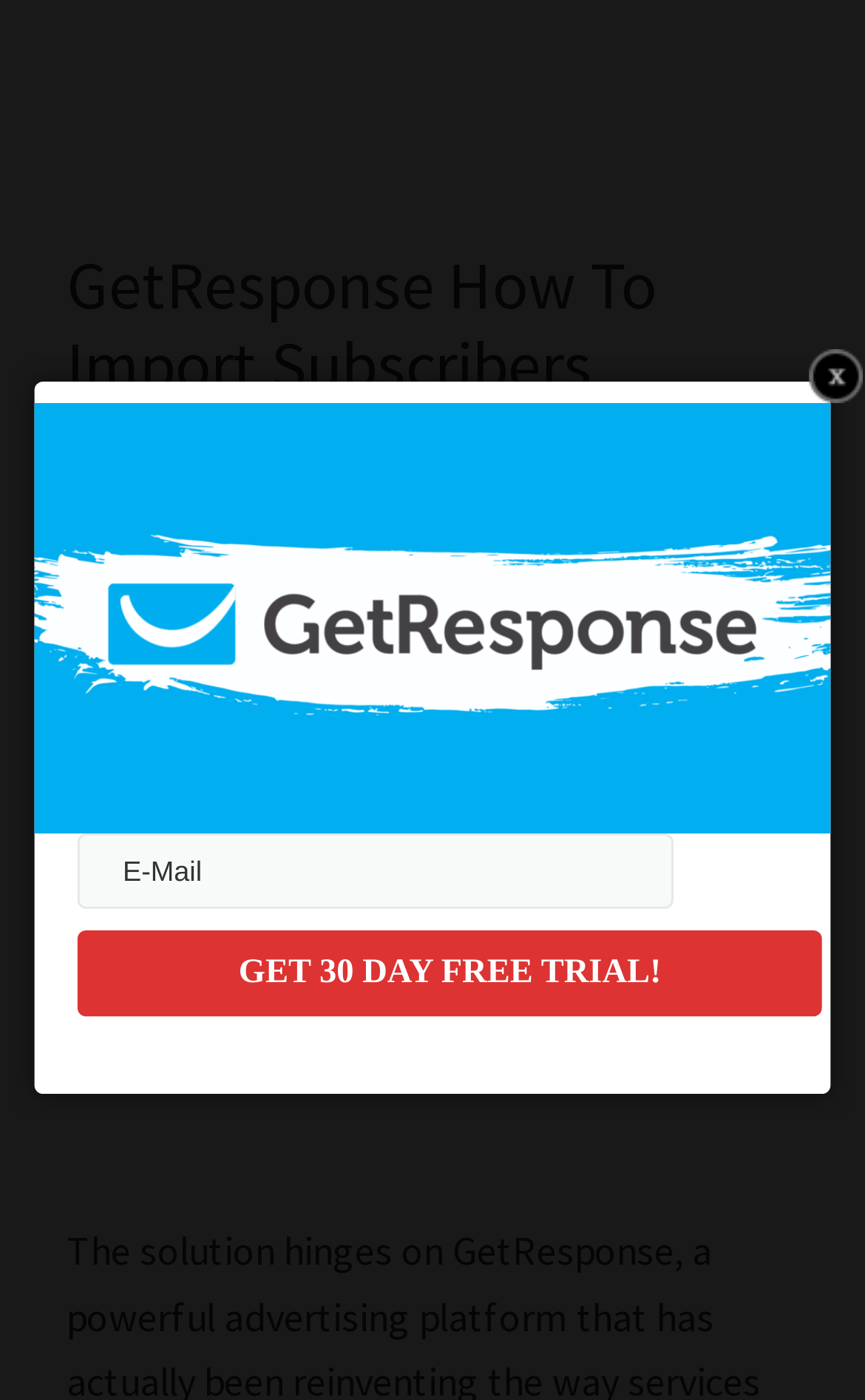Please determine the bounding box coordinates for the UI element described here. Use the format (top-left x, top-left y, bottom-right x, bottom-right y) with values bounded between 0 and 1: Ian

[0.395, 0.309, 0.451, 0.341]